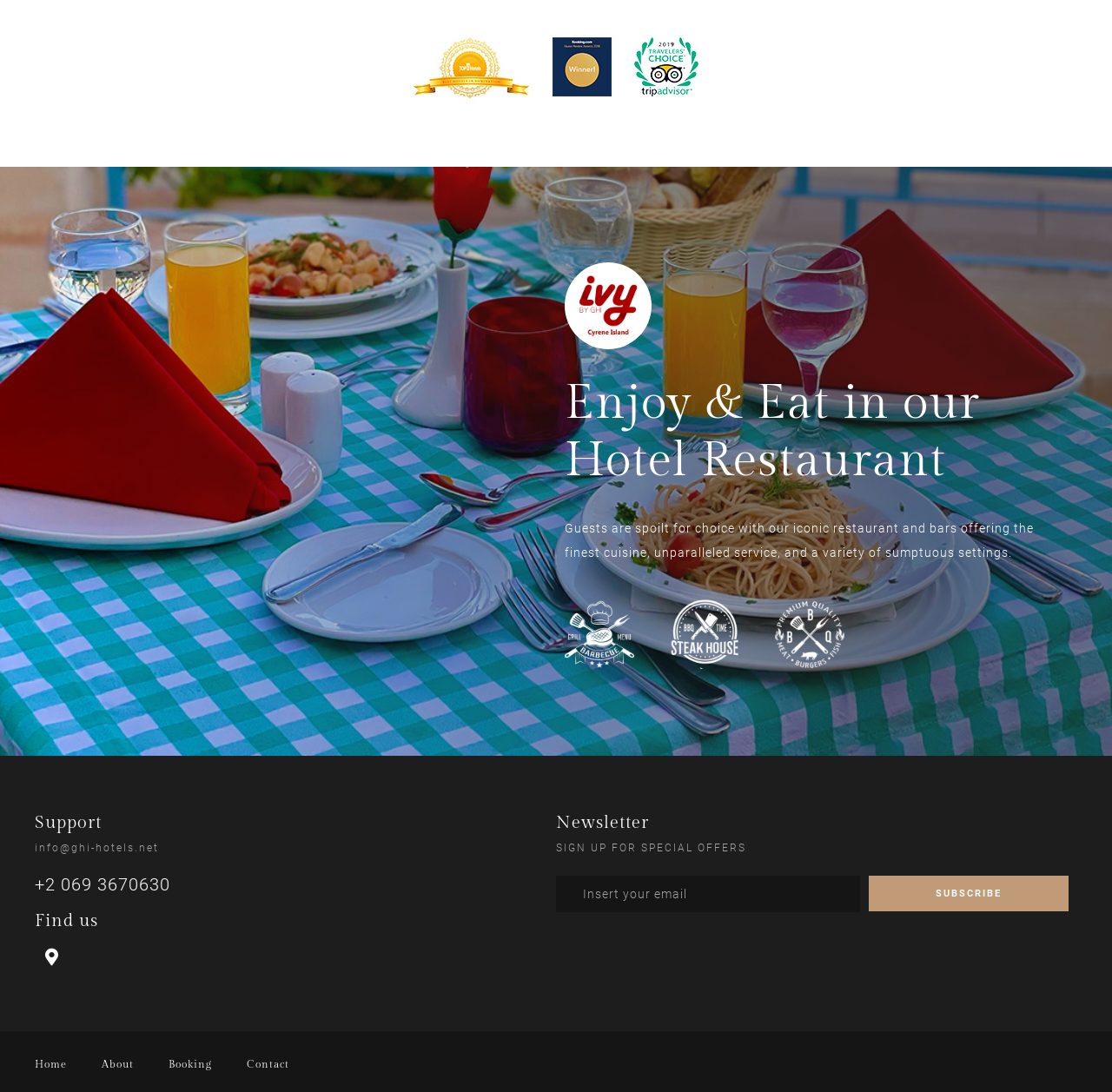Find the bounding box coordinates of the element I should click to carry out the following instruction: "Click on the 'Contact' link".

[0.222, 0.969, 0.26, 0.98]